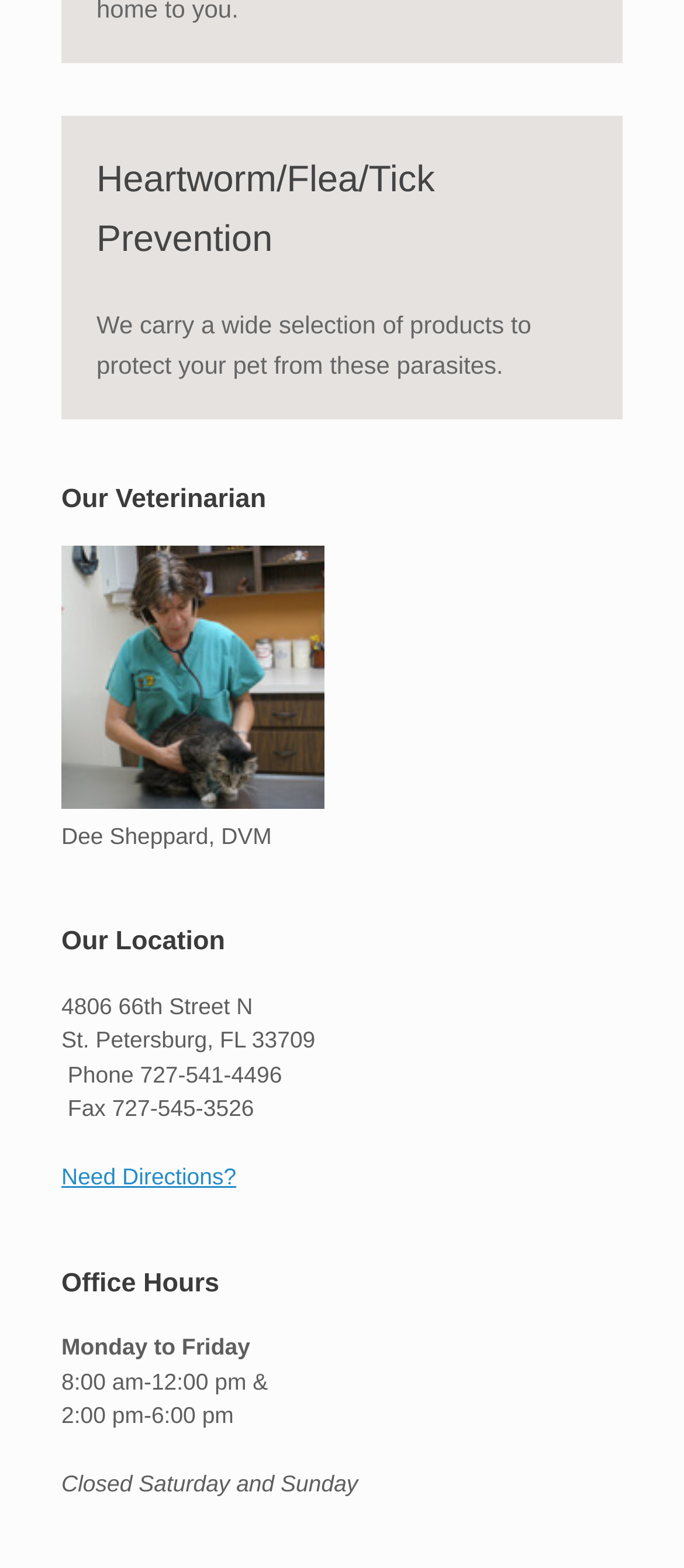Provide the bounding box coordinates of the UI element this sentence describes: "splitbrain.org".

None